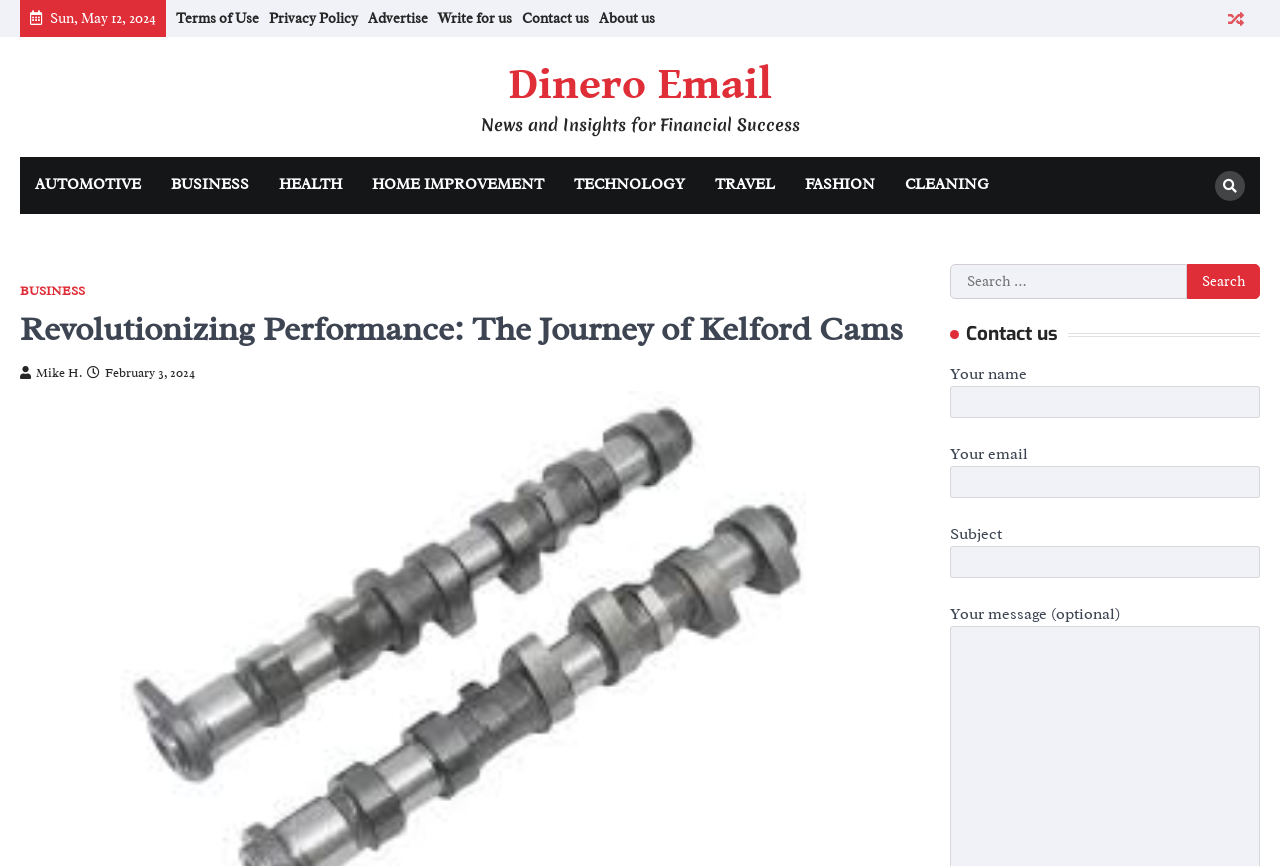Locate the bounding box coordinates of the area where you should click to accomplish the instruction: "Read about AUTOMOTIVE".

[0.016, 0.182, 0.122, 0.247]